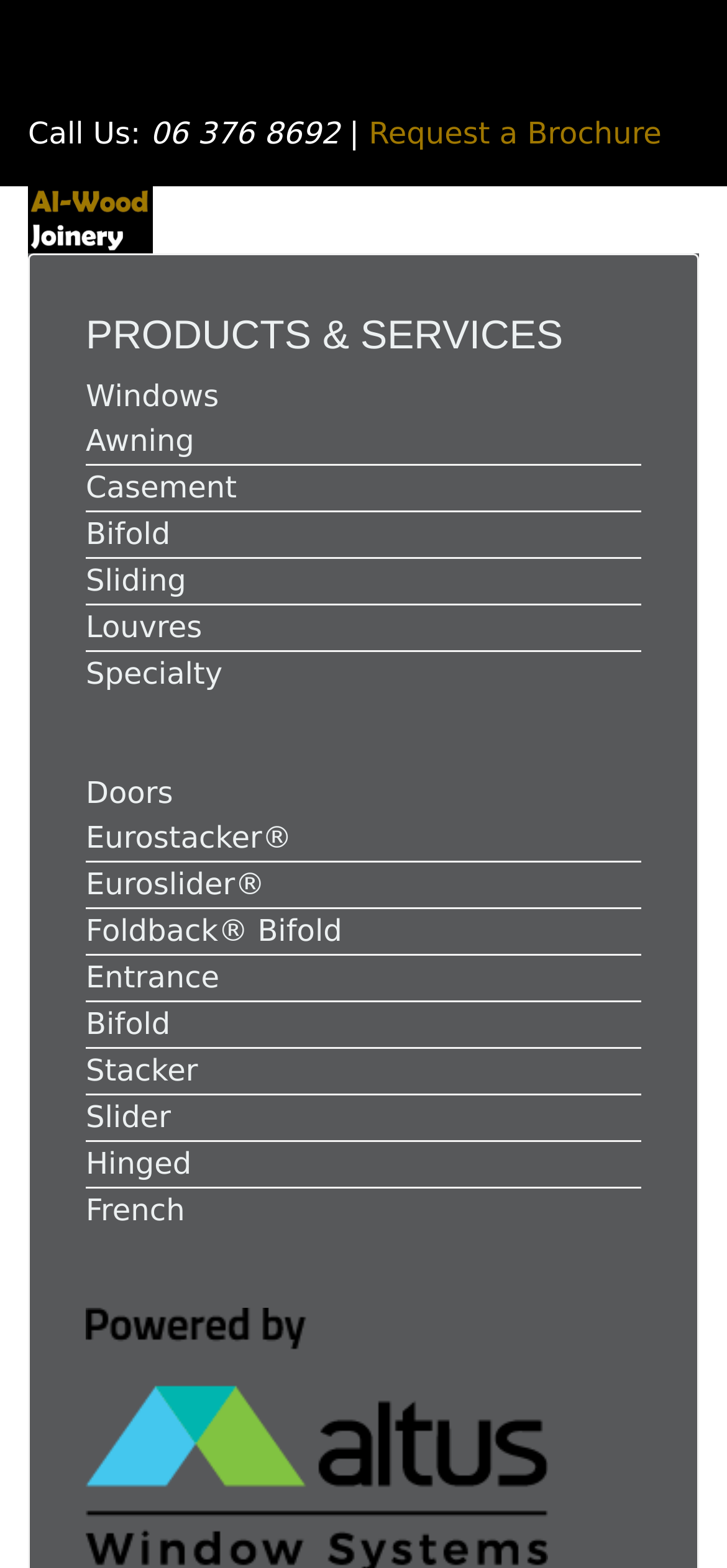Please give the bounding box coordinates of the area that should be clicked to fulfill the following instruction: "Explore Windows". The coordinates should be in the format of four float numbers from 0 to 1, i.e., [left, top, right, bottom].

[0.118, 0.241, 0.301, 0.264]